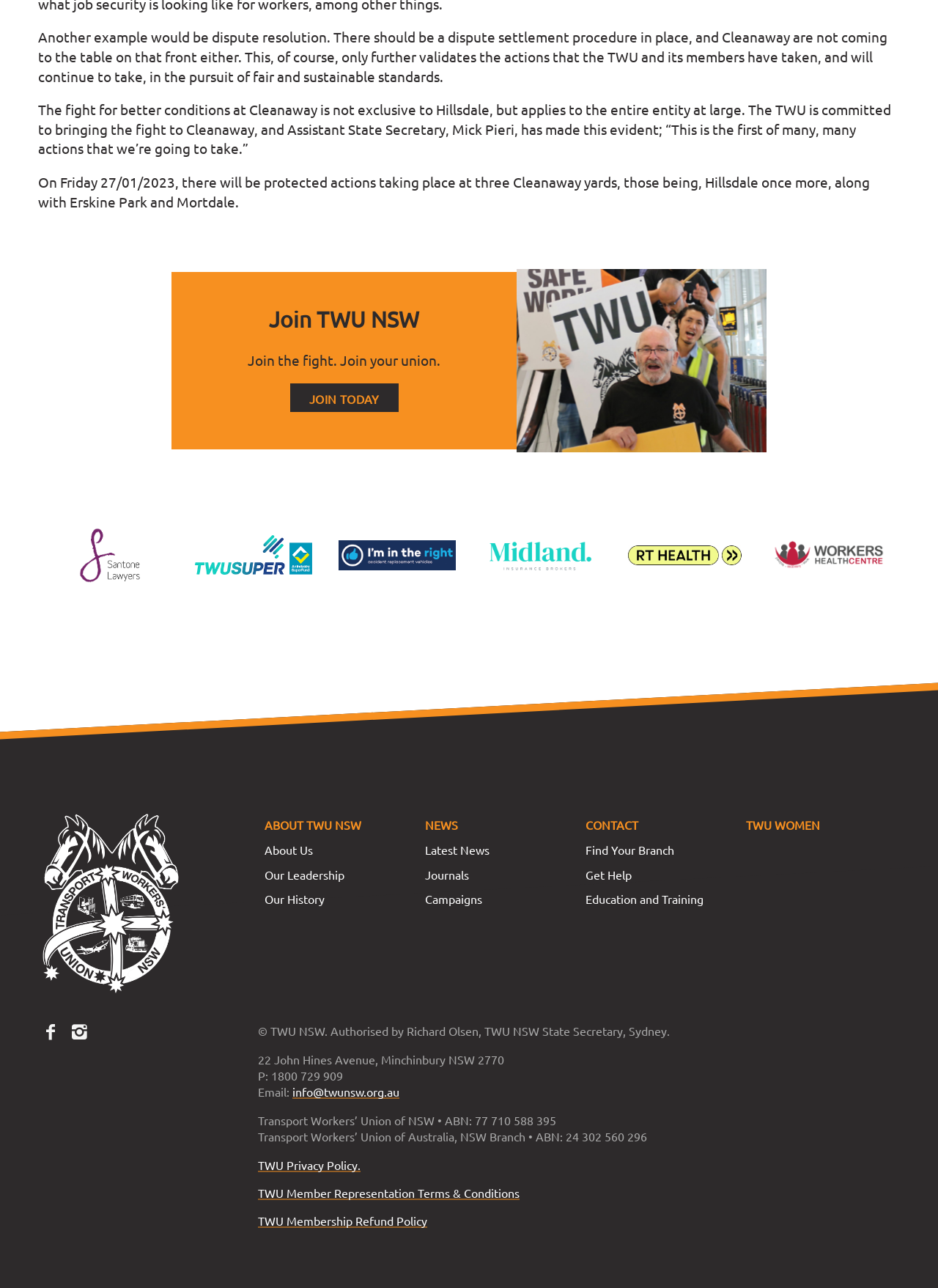Find the bounding box coordinates of the clickable area required to complete the following action: "Read 'Latest News'".

[0.453, 0.651, 0.61, 0.67]